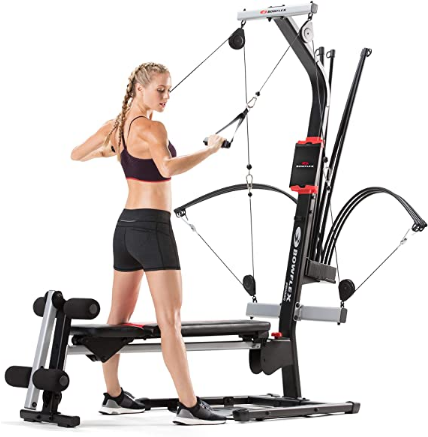What is the woman wearing?
Using the visual information, reply with a single word or short phrase.

Sports bra and shorts